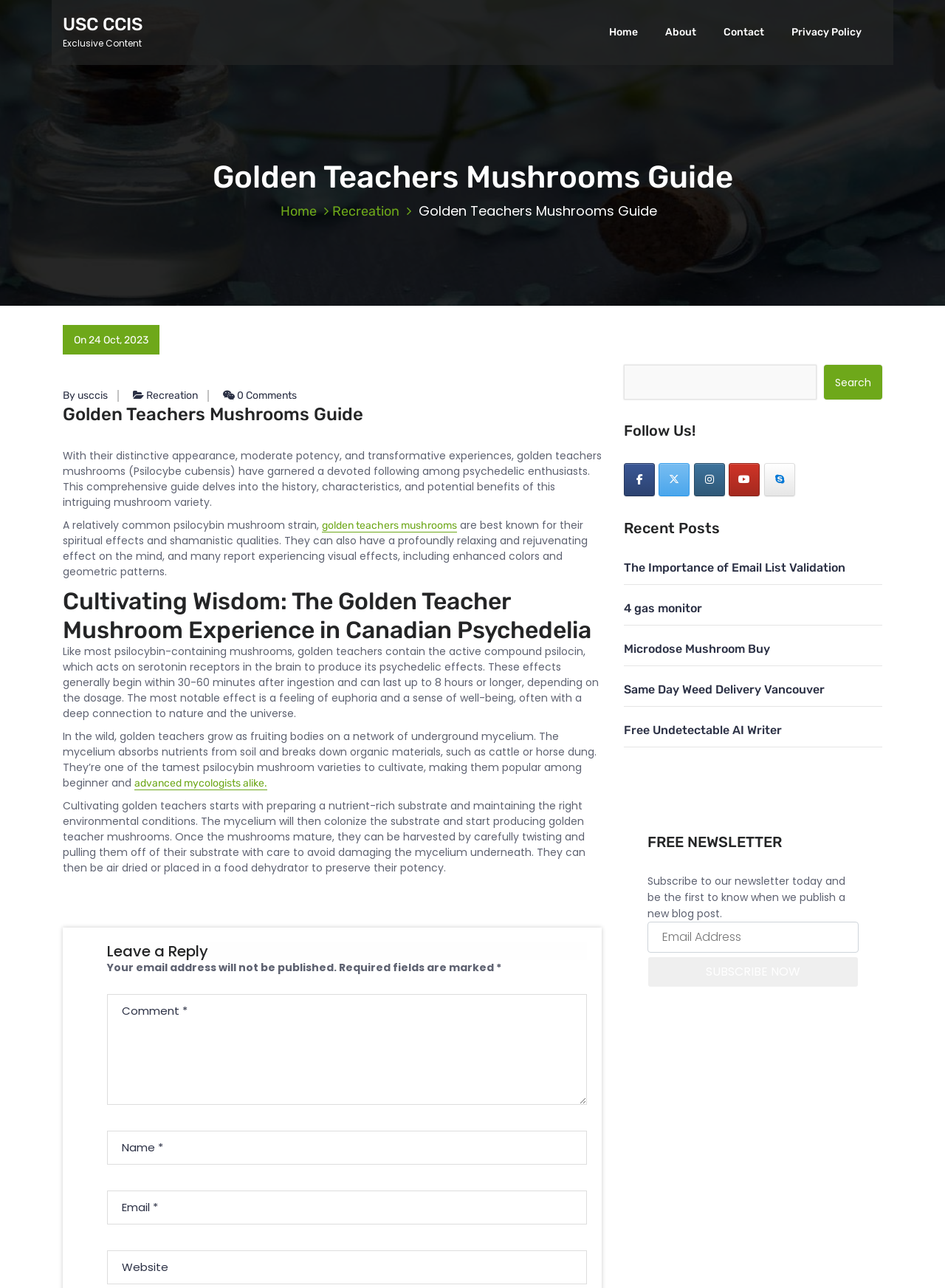Using the format (top-left x, top-left y, bottom-right x, bottom-right y), and given the element description, identify the bounding box coordinates within the screenshot: Contact

[0.752, 0.002, 0.823, 0.049]